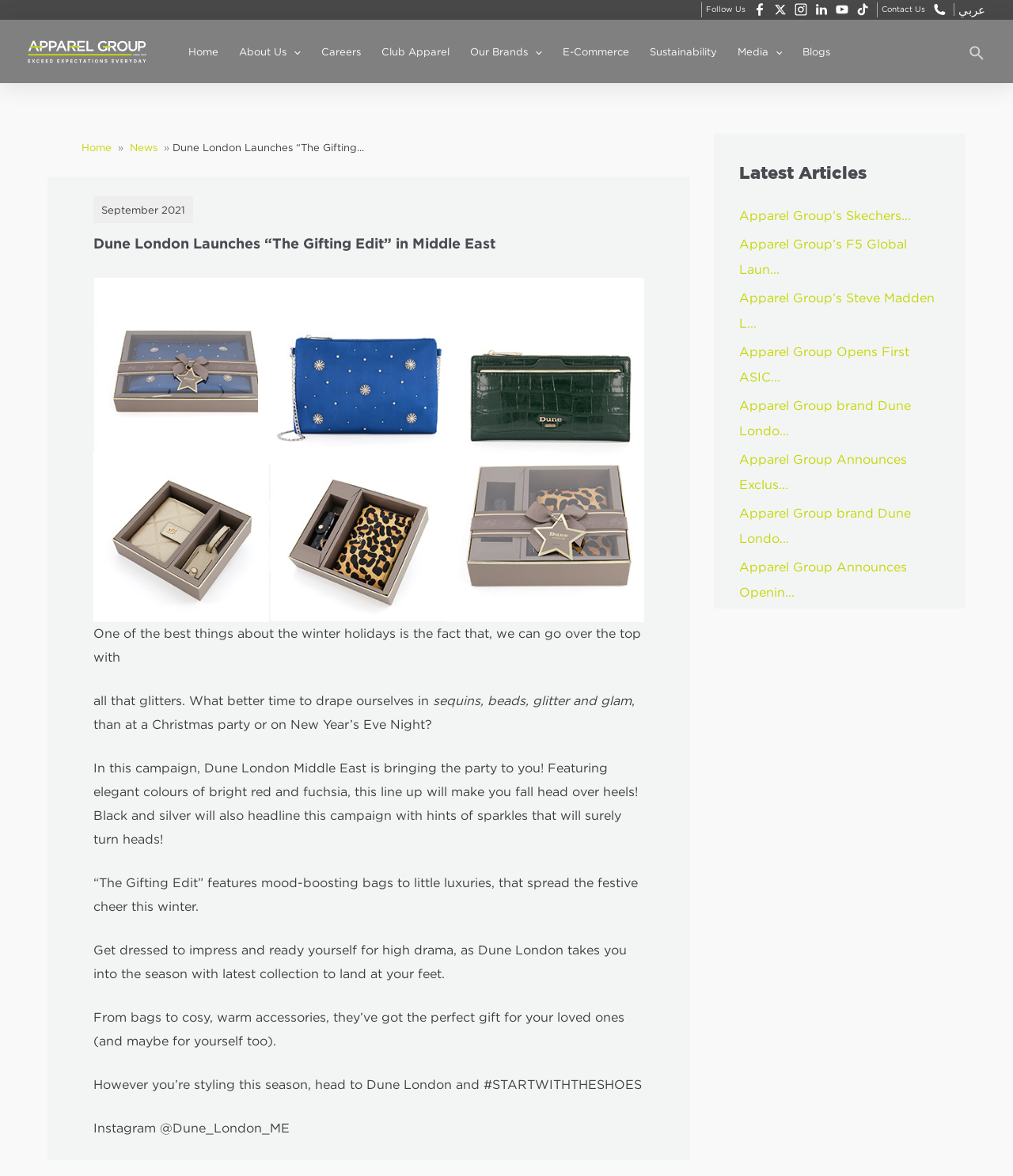Please find the bounding box coordinates for the clickable element needed to perform this instruction: "Check the latest news".

[0.73, 0.177, 0.899, 0.189]